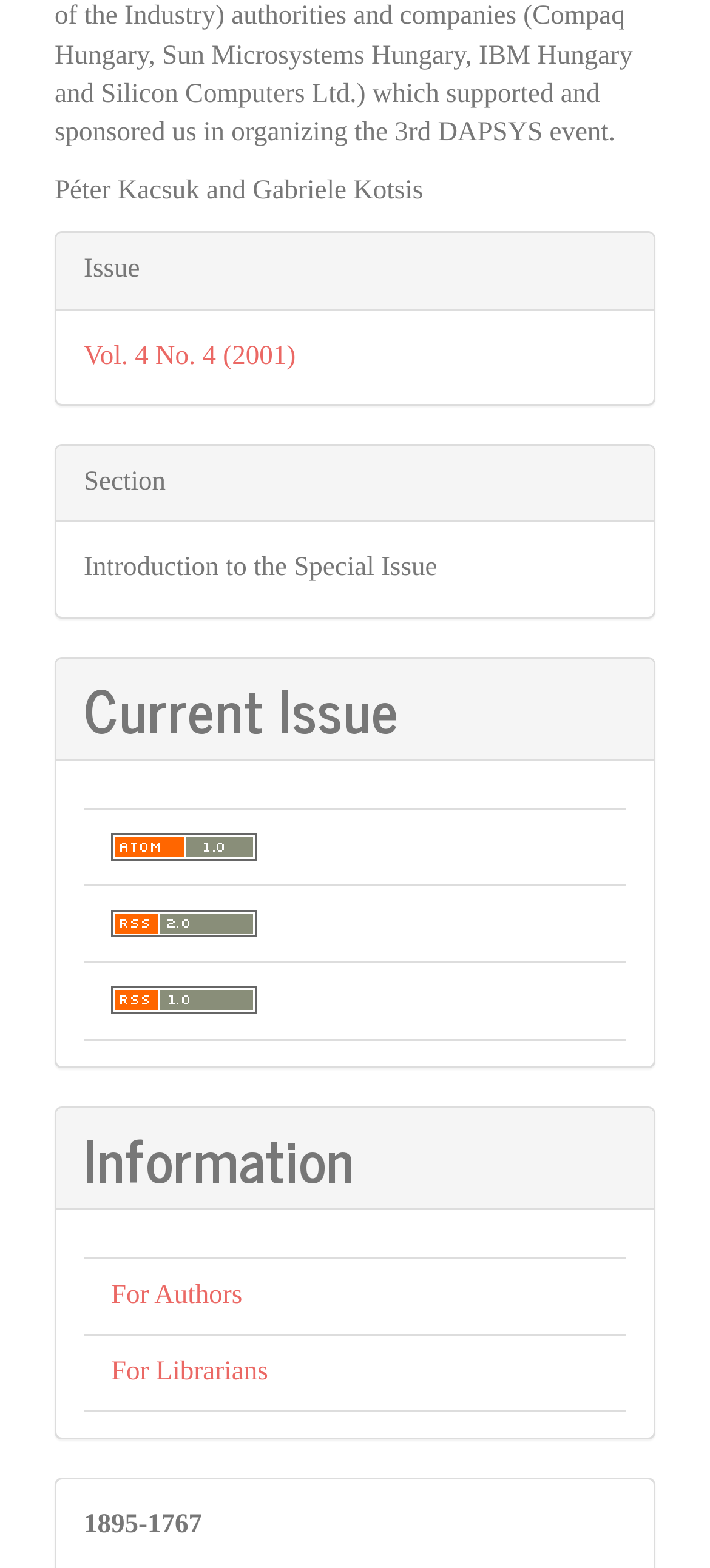How many RSS feed options are available?
Please give a detailed and elaborate answer to the question based on the image.

The answer can be found in the 'Current Issue' section, where three RSS feed options are mentioned as links, namely 'Atom logo', 'RSS2 logo', and 'RSS1 logo'.